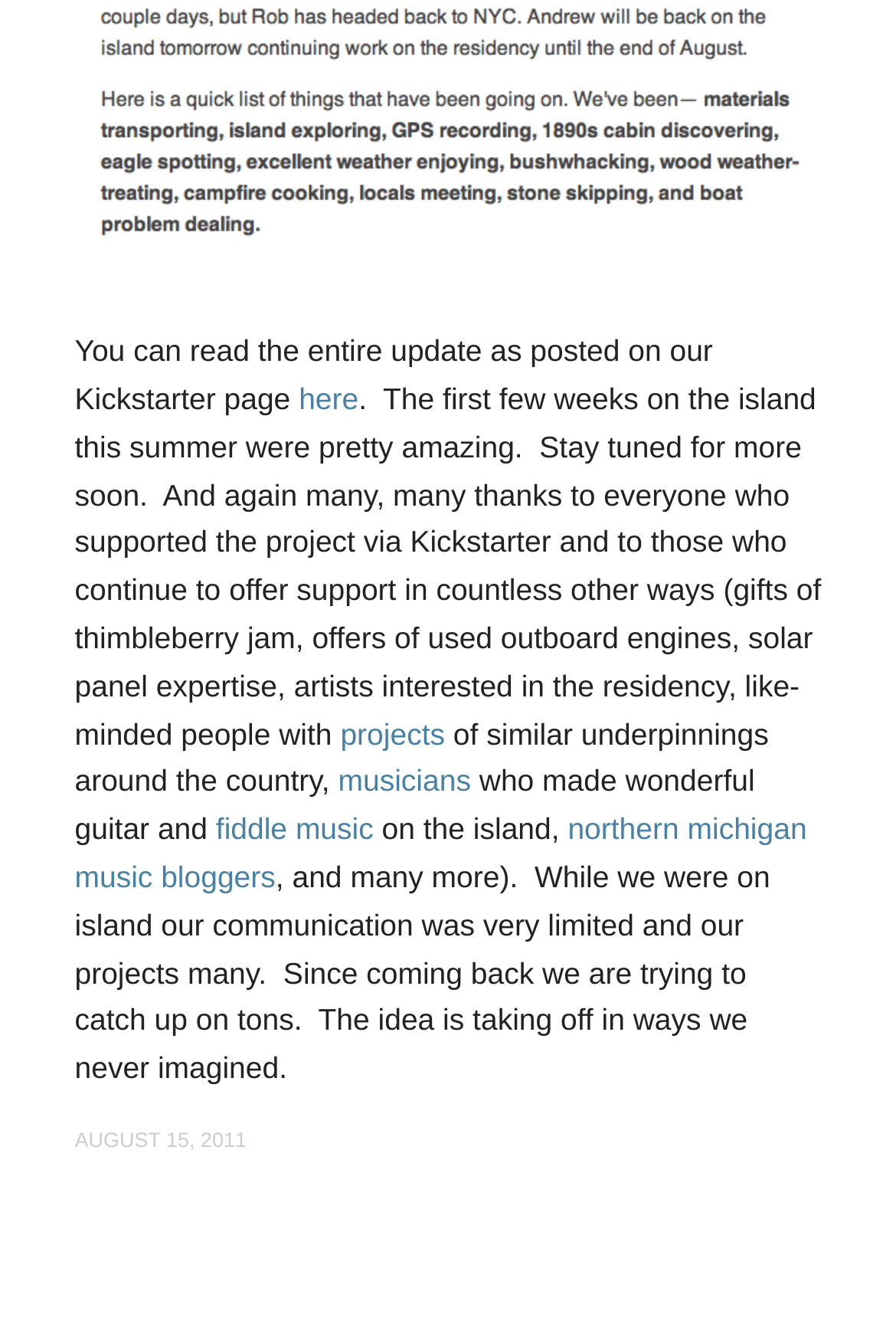Find the bounding box coordinates corresponding to the UI element with the description: "fiddle music". The coordinates should be formatted as [left, top, right, bottom], with values as floats between 0 and 1.

[0.241, 0.606, 0.417, 0.632]